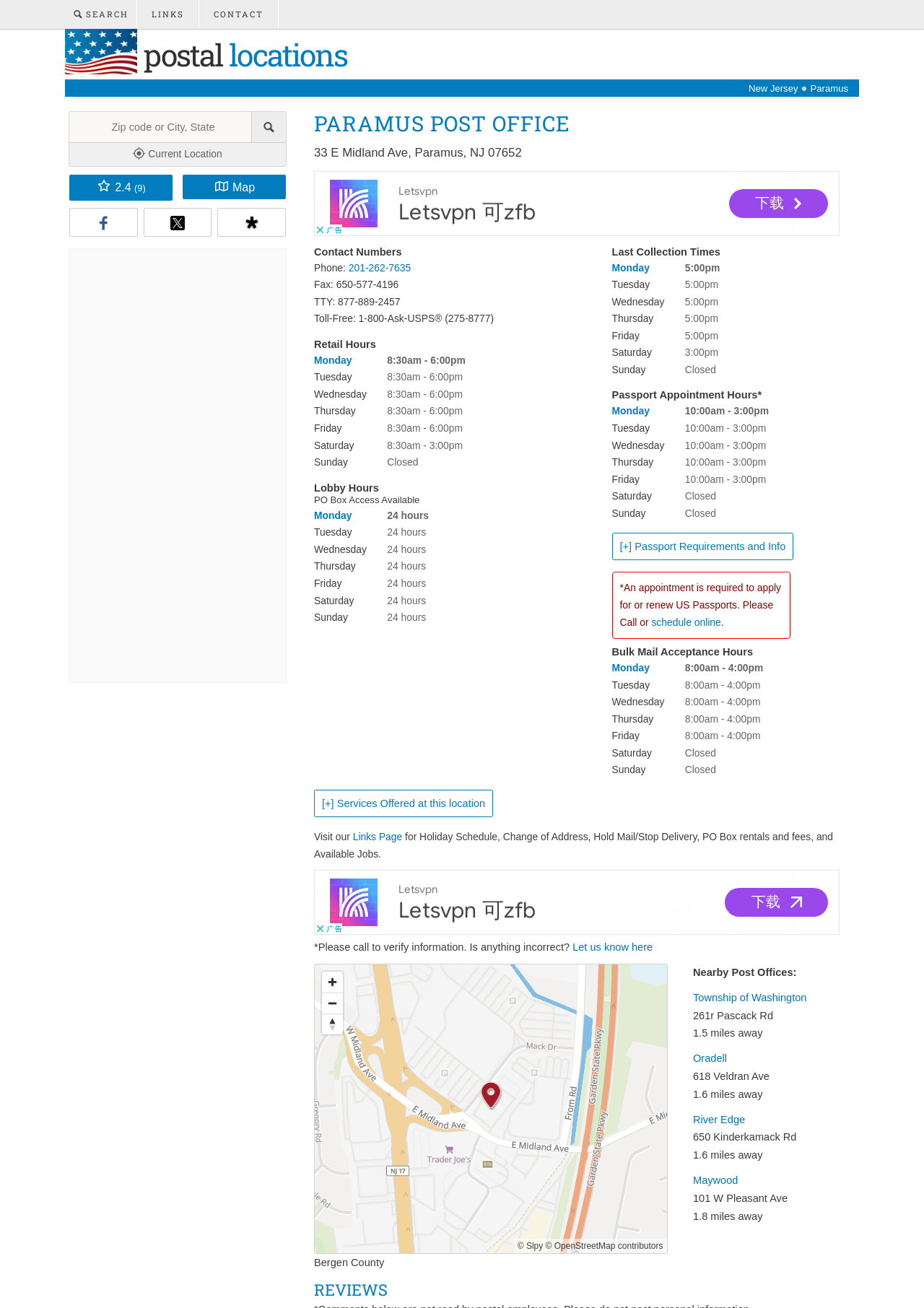Specify the bounding box coordinates of the region I need to click to perform the following instruction: "go to contact page". The coordinates must be four float numbers in the range of 0 to 1, i.e., [left, top, right, bottom].

[0.216, 0.0, 0.301, 0.022]